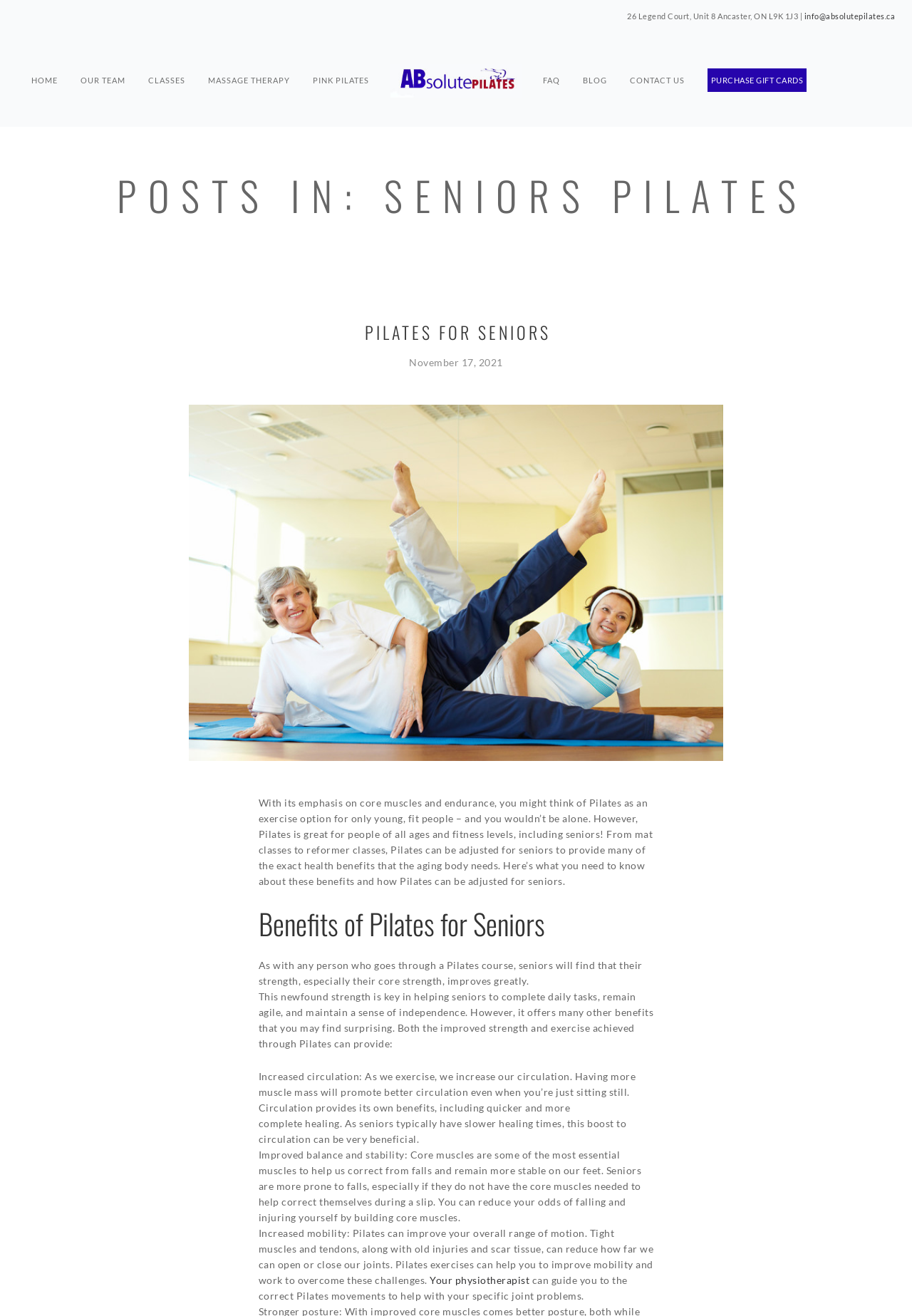What type of classes are offered by ABsolute Pilates?
Could you give a comprehensive explanation in response to this question?

I found this information by analyzing the static text elements on the webpage, which mention that Pilates can be adjusted for seniors to provide many of the exact health benefits that the aging body needs, including mat classes and reformer classes.